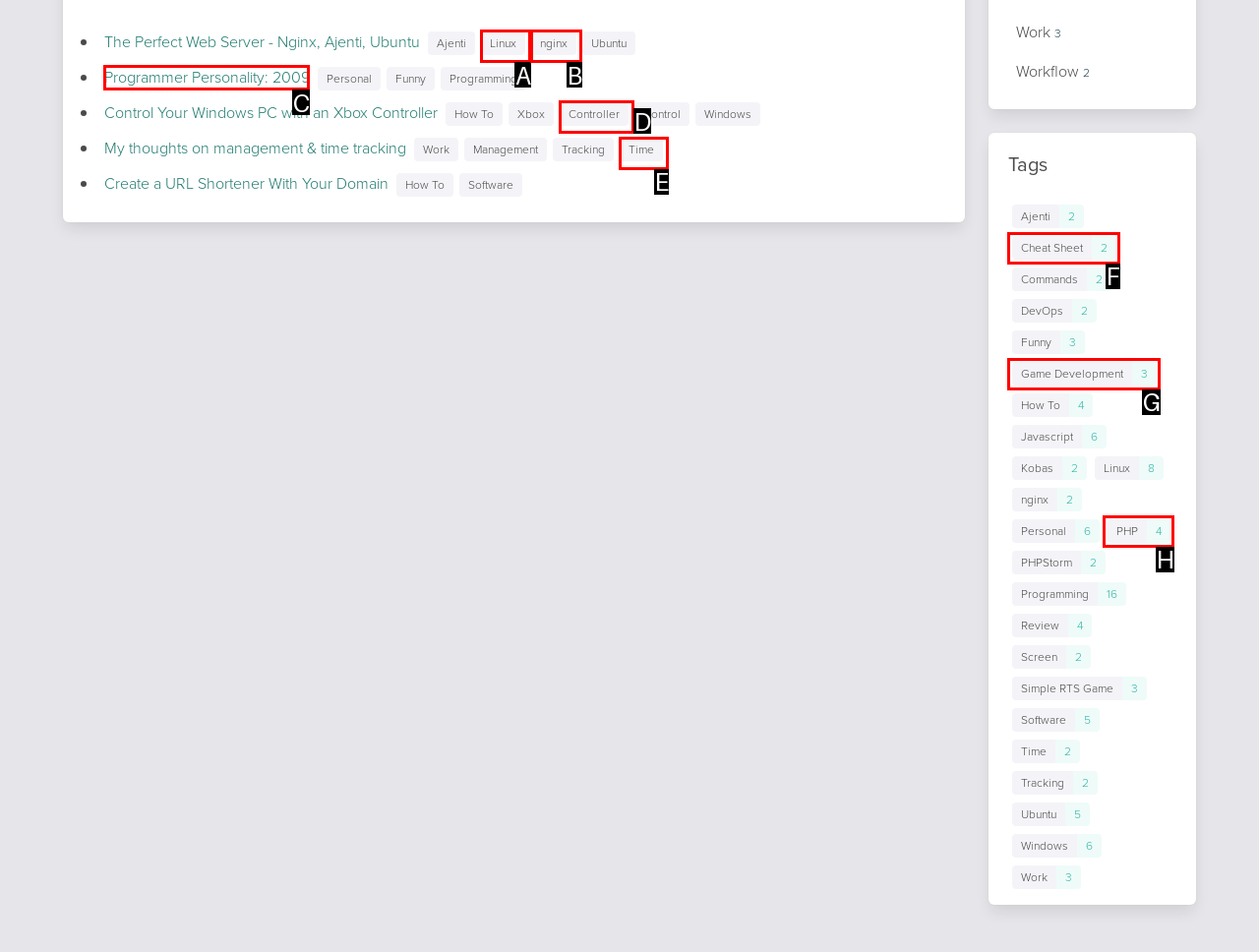From the given choices, determine which HTML element aligns with the description: Cheat Sheet2 Respond with the letter of the appropriate option.

F